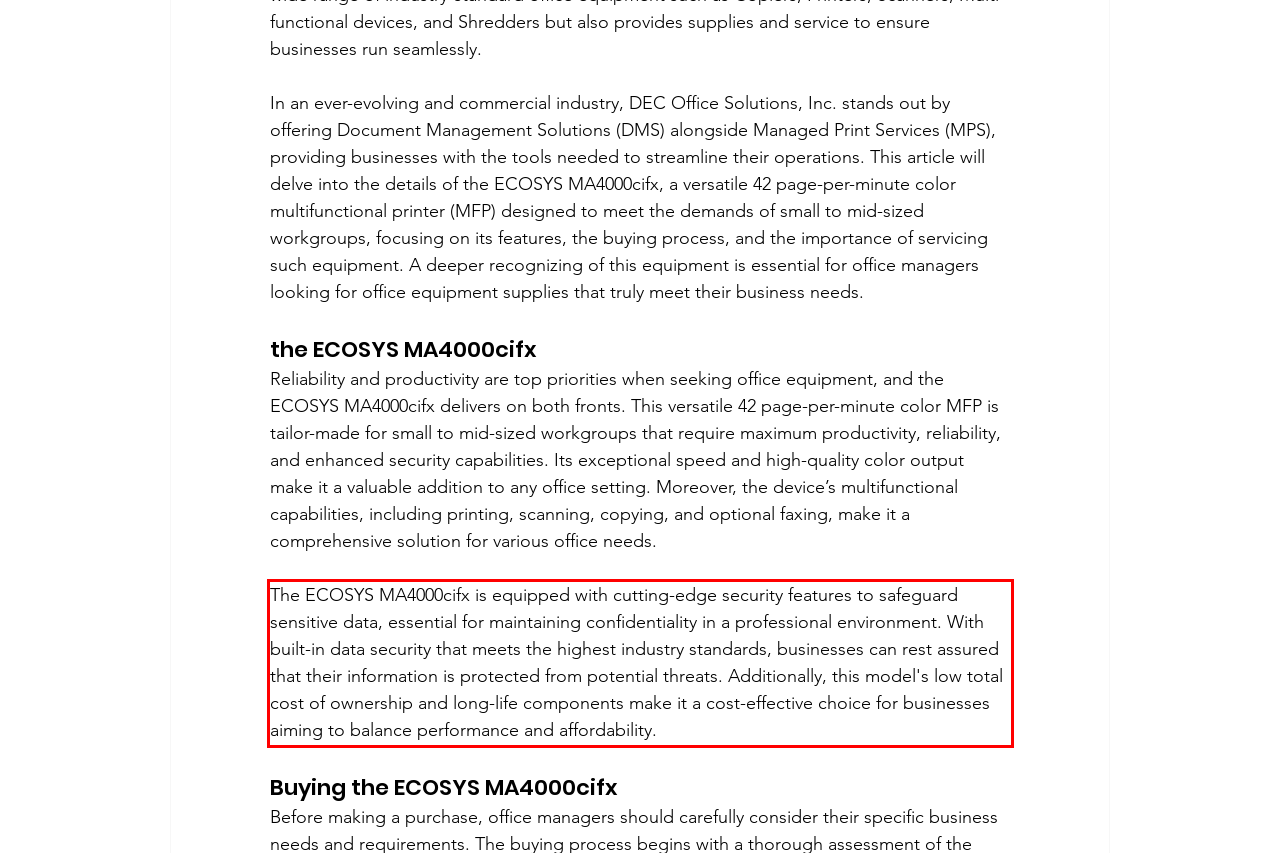Using the webpage screenshot, recognize and capture the text within the red bounding box.

The ECOSYS MA4000cifx is equipped with cutting-edge security features to safeguard sensitive data, essential for maintaining confidentiality in a professional environment. With built-in data security that meets the highest industry standards, businesses can rest assured that their information is protected from potential threats. Additionally, this model's low total cost of ownership and long-life components make it a cost-effective choice for businesses aiming to balance performance and affordability.